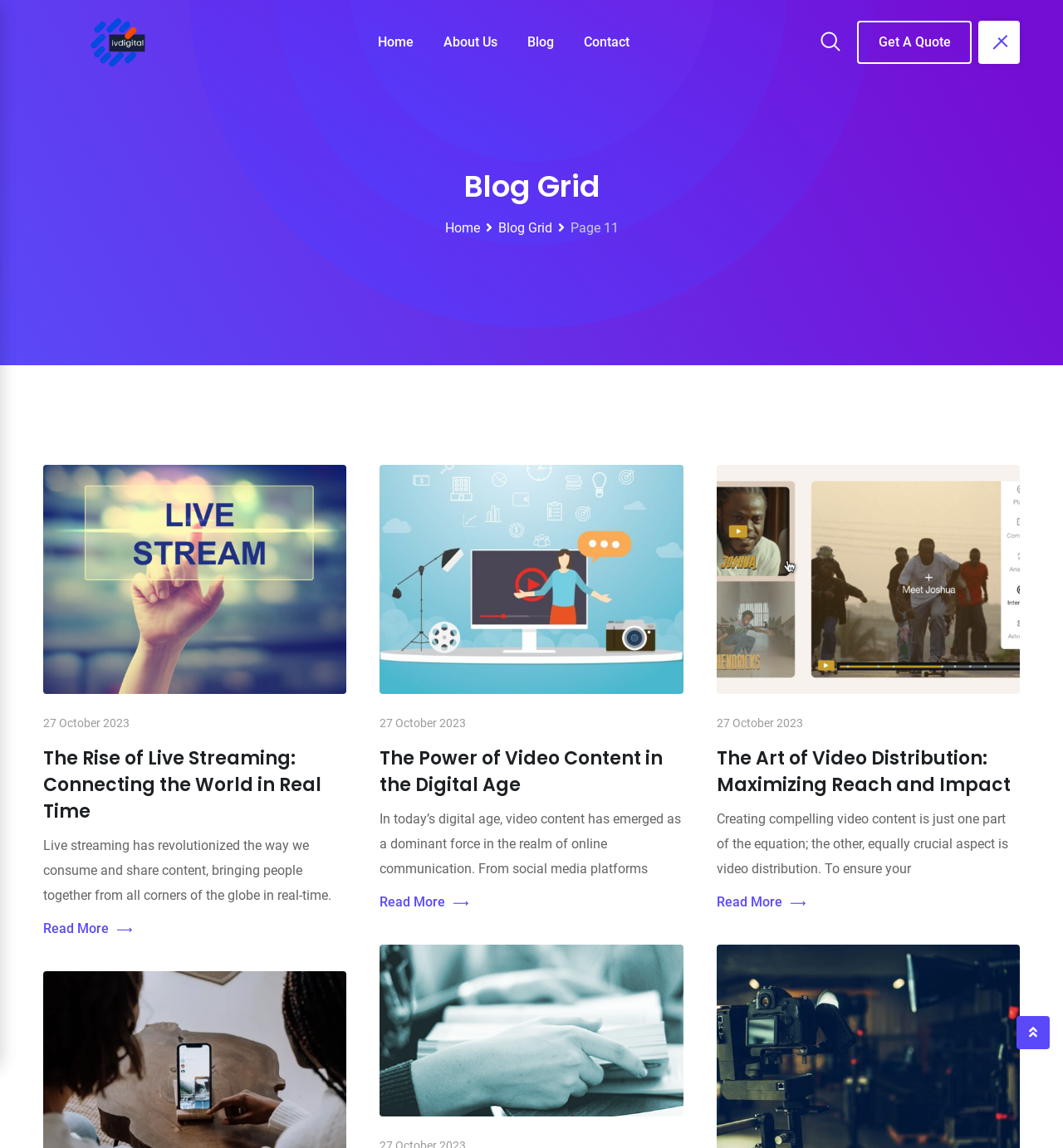What is the title of the first blog post?
Give a one-word or short-phrase answer derived from the screenshot.

The Rise of Live Streaming: Connecting the World in Real Time